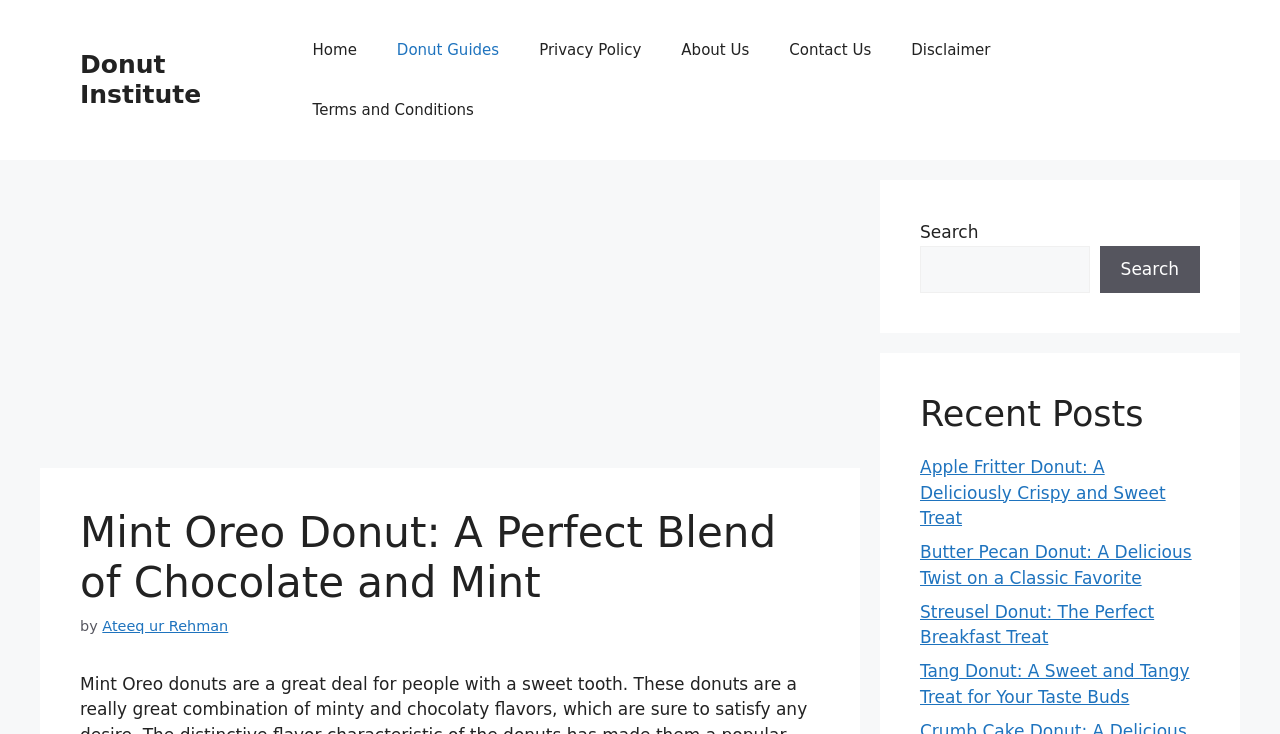Given the description "aria-label="Advertisement" name="aswift_1" title="Advertisement"", determine the bounding box of the corresponding UI element.

[0.031, 0.245, 0.672, 0.627]